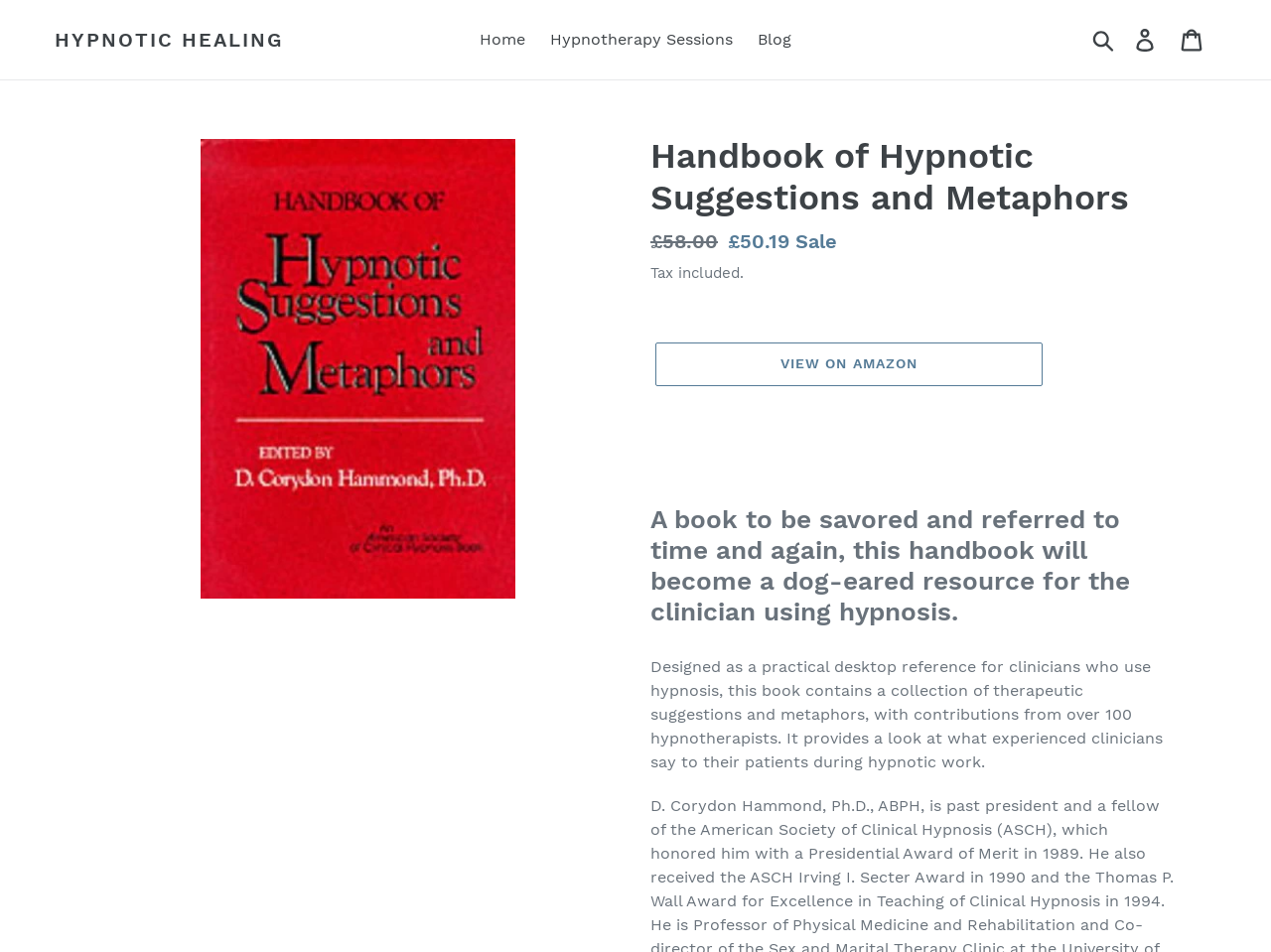Locate the bounding box coordinates of the element you need to click to accomplish the task described by this instruction: "View the product on Amazon".

[0.516, 0.36, 0.82, 0.406]